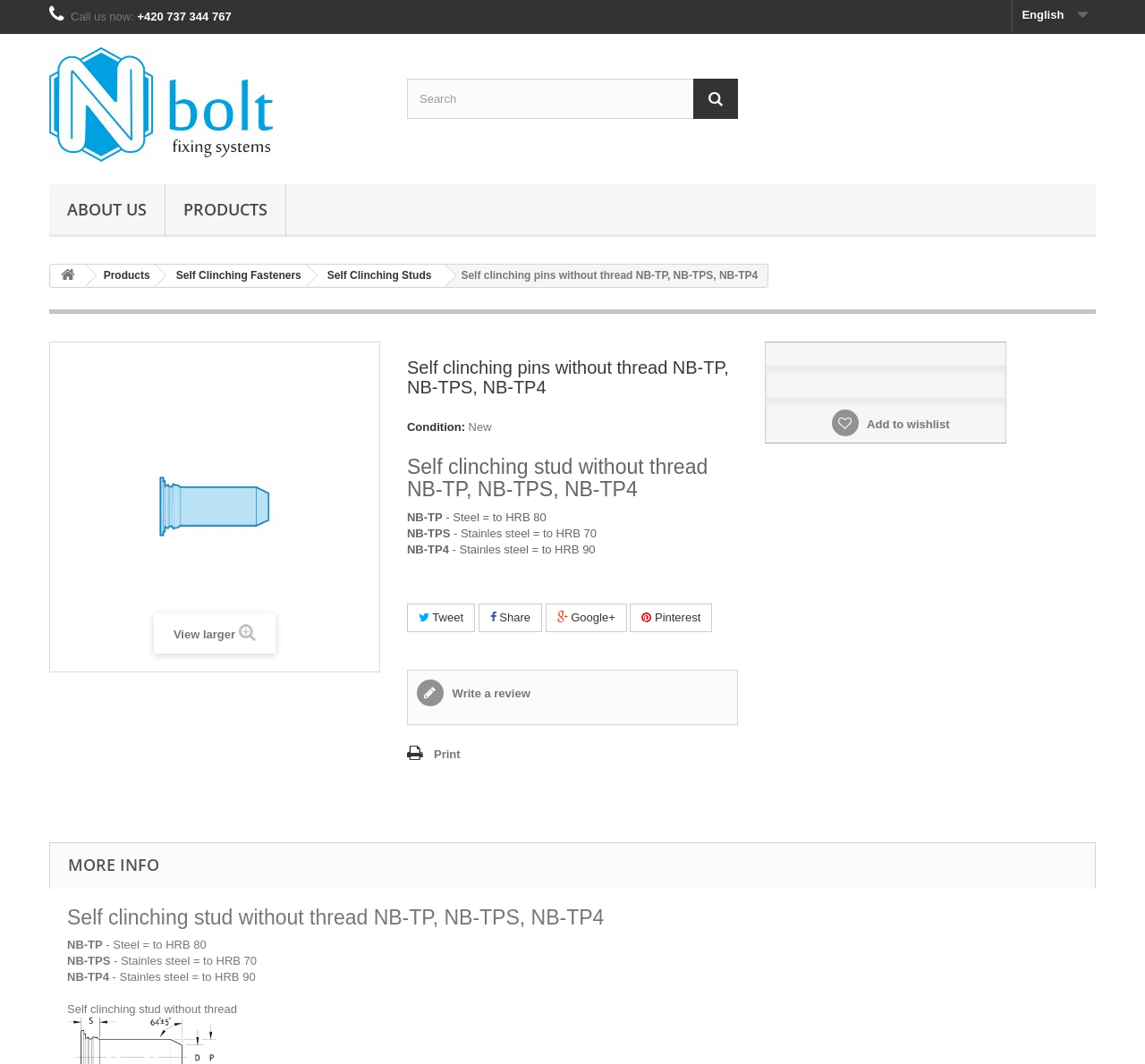Give a detailed account of the webpage, highlighting key information.

This webpage is about self-clinching pins without threads, specifically the NB-TP, NB-TPS, and NB-TP4 models. At the top right corner, there is a language selection option with the text "English". Below it, there is a call-to-action section with a phone number and a link to a company called "N-Bolt". 

On the top navigation bar, there are links to "ABOUT US", "PRODUCTS", and other categories. Below the navigation bar, there is a search box with a magnifying glass icon and a button to submit the search query.

The main content of the webpage is divided into two sections. The left section has an image of self-clinching studs, and the right section has a heading that repeats the title of the webpage. Below the heading, there are details about the product, including its condition, which is "New", and its material properties.

There are also social media sharing buttons, including Twitter, Share, Google+, and Pinterest, allowing users to share the product information on their social media platforms. Additionally, there are links to write a review, print the page, and add the product to a wishlist.

At the bottom of the page, there is a section titled "MORE INFO" with a heading that repeats the title of the webpage. This section provides more detailed information about the product, including its material properties and specifications.